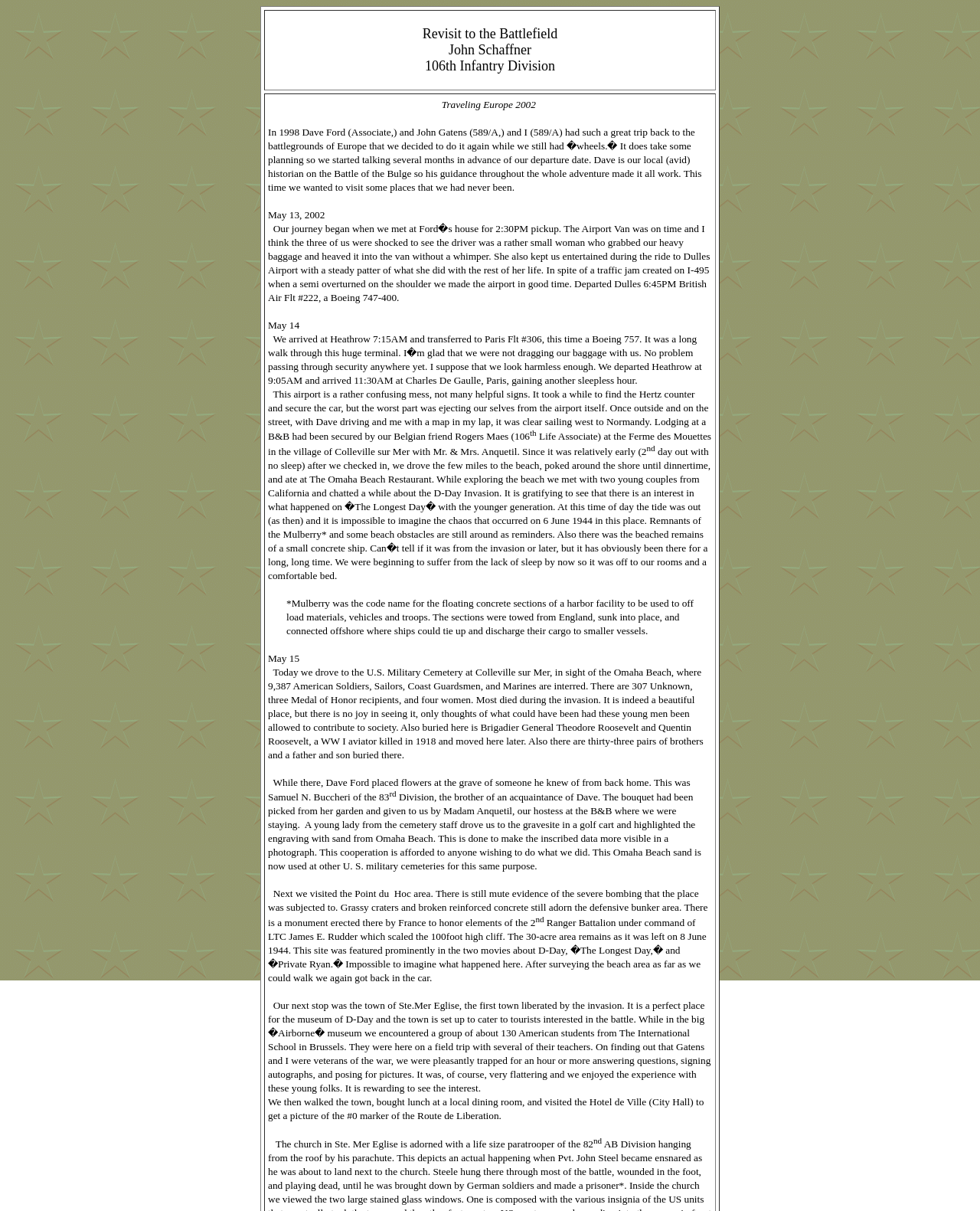What is the name of the monument erected by France?
Using the image as a reference, answer with just one word or a short phrase.

Not specified